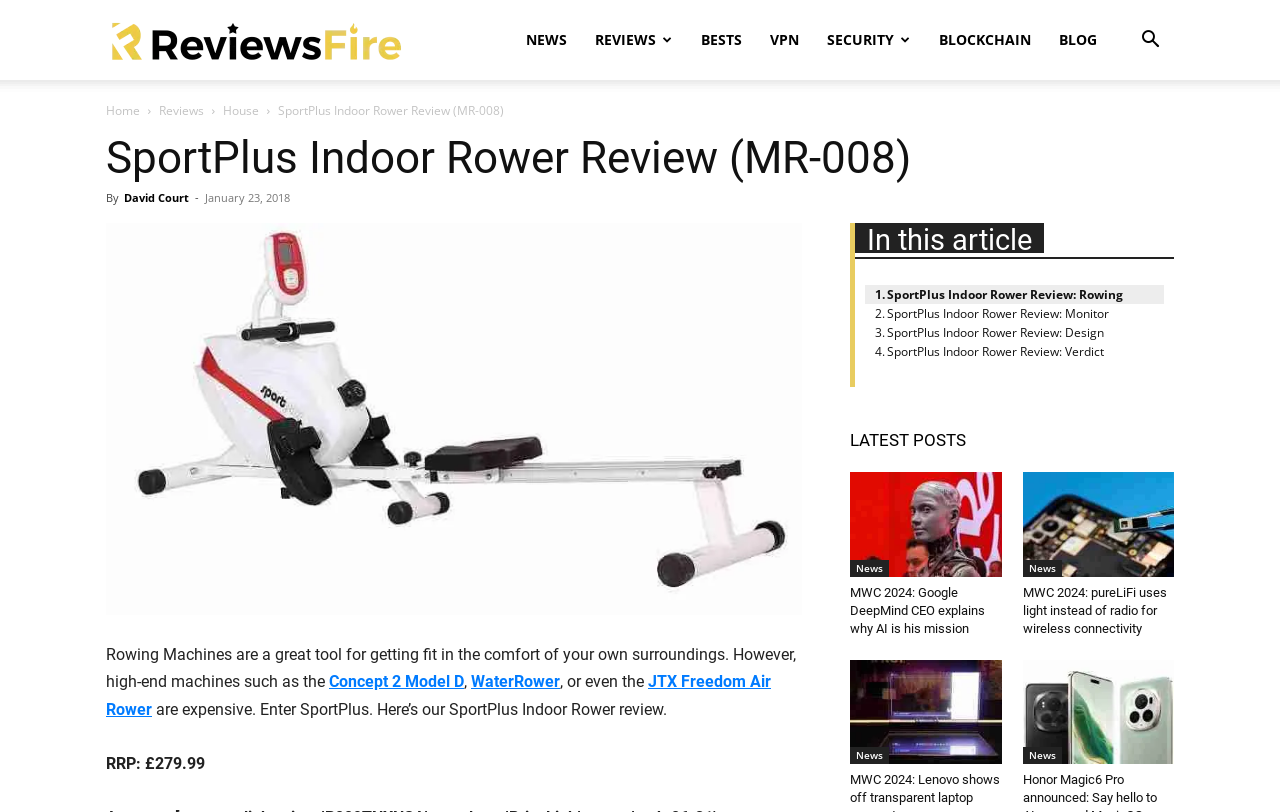Locate the bounding box coordinates of the clickable element to fulfill the following instruction: "Check Twitter social media link". Provide the coordinates as four float numbers between 0 and 1 in the format [left, top, right, bottom].

None